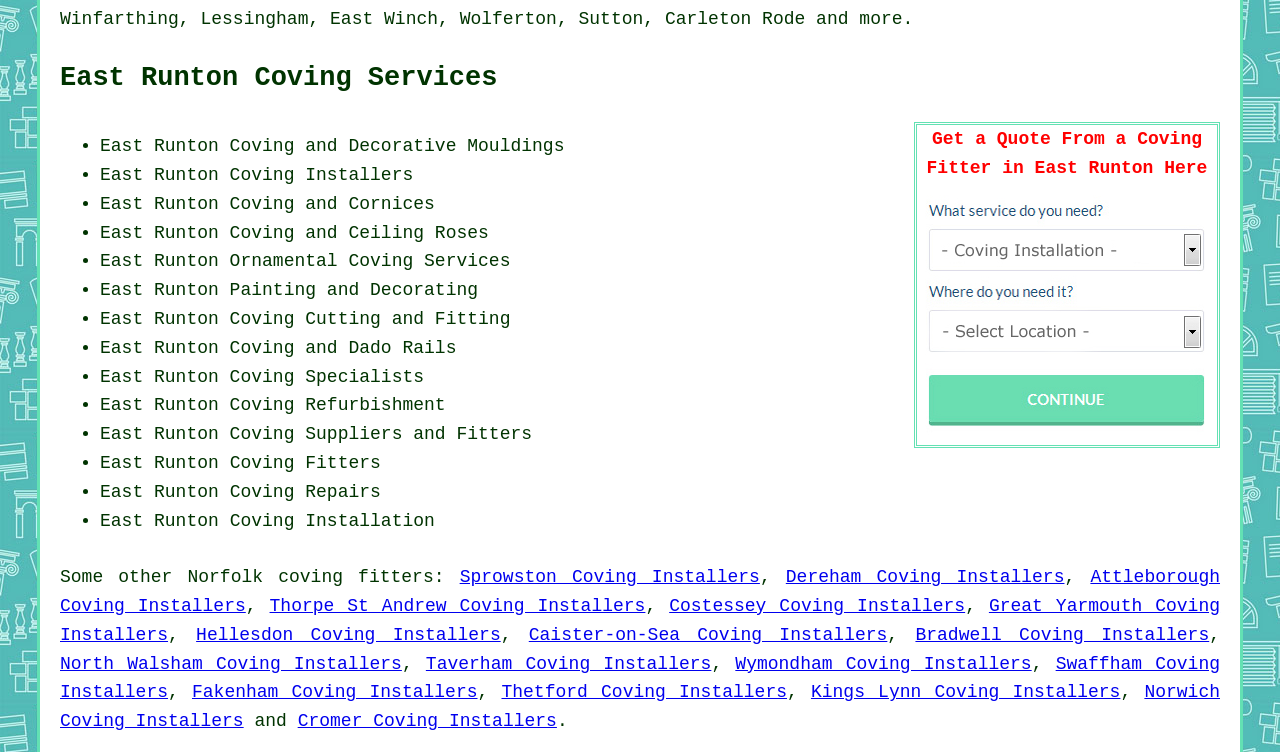Answer the question using only one word or a concise phrase: What is the purpose of the 'Get a Quote' link?

To get a quote from a coving fitter